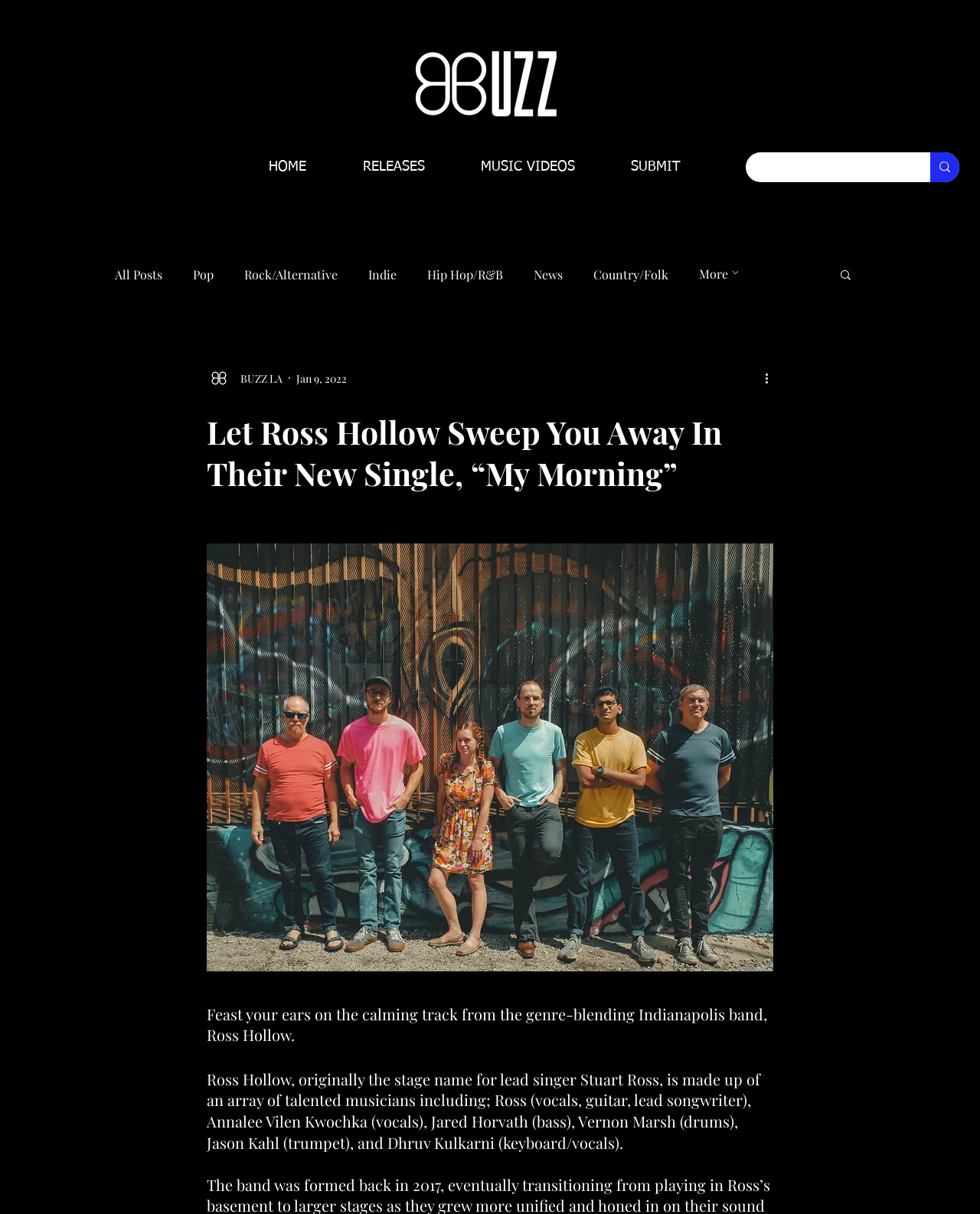What is the genre of music associated with Ross Hollow?
Give a single word or phrase answer based on the content of the image.

genre-blending